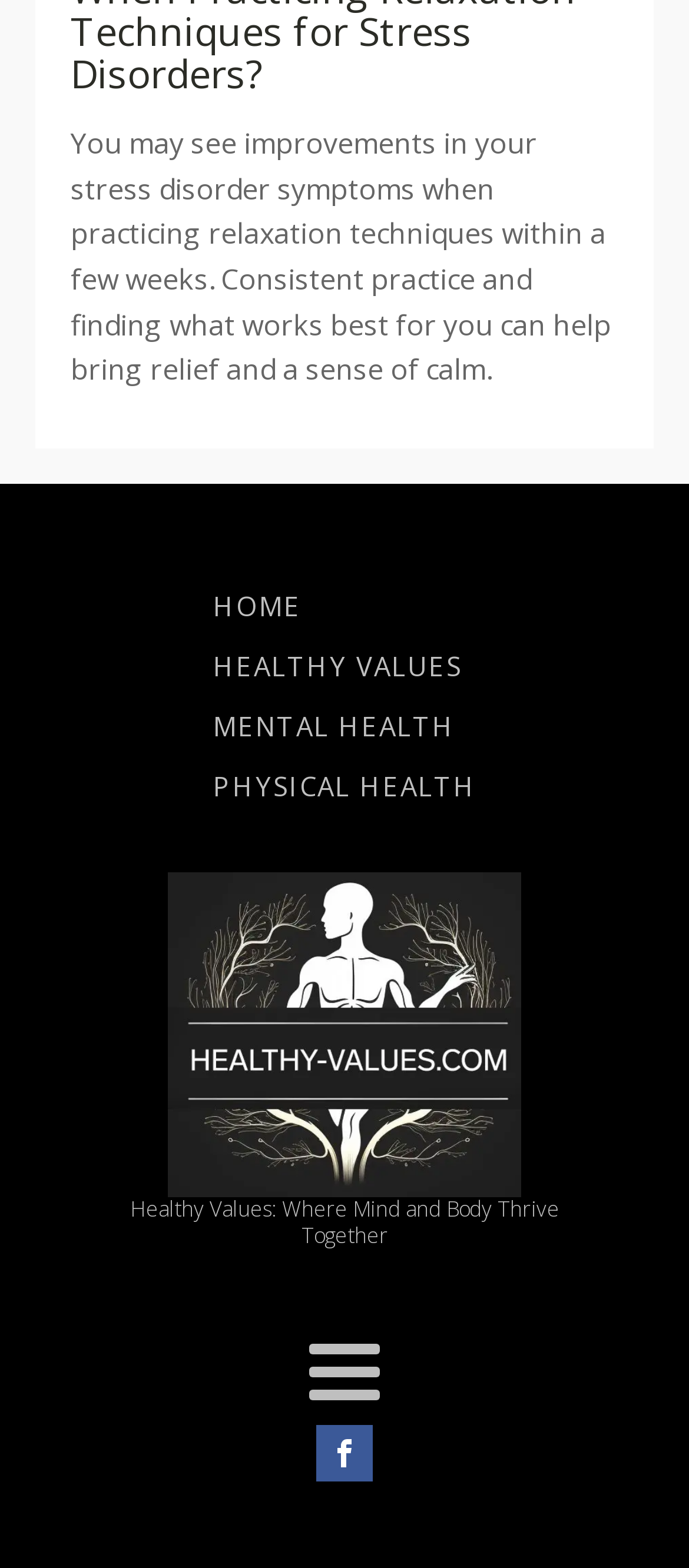Bounding box coordinates are given in the format (top-left x, top-left y, bottom-right x, bottom-right y). All values should be floating point numbers between 0 and 1. Provide the bounding box coordinate for the UI element described as: Mental Health

[0.309, 0.444, 0.691, 0.482]